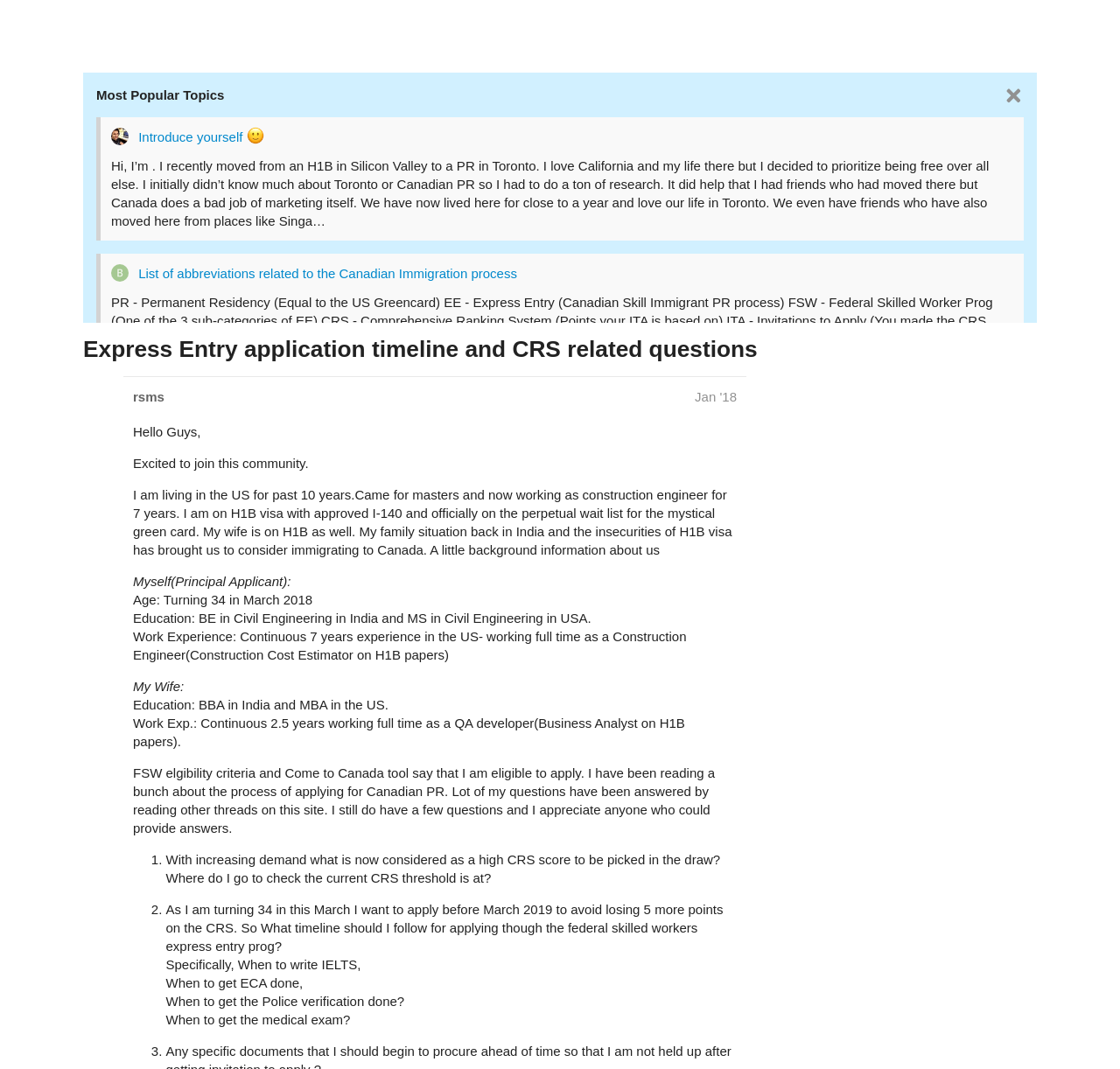Please examine the image and provide a detailed answer to the question: What is the occupation of the person who started this discussion?

The occupation of the person who started this discussion is a construction engineer, which can be inferred from the text 'I am working as construction engineer for 7 years' in the blockquote section.